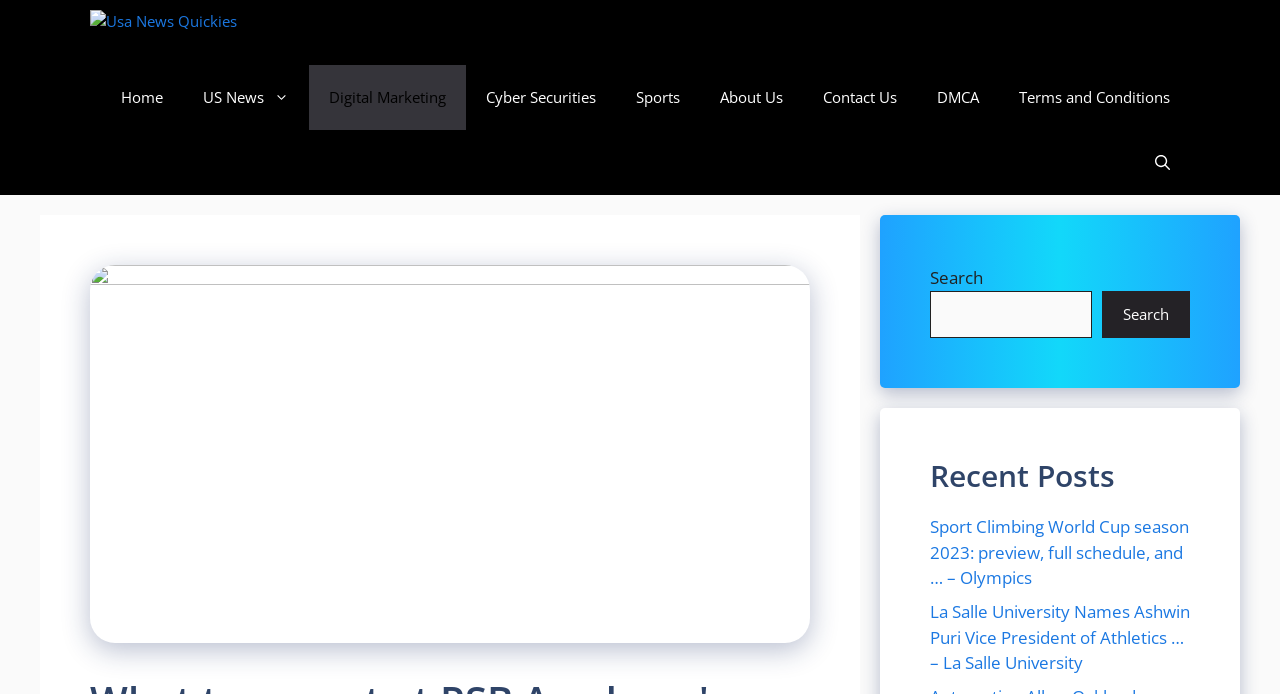Please indicate the bounding box coordinates for the clickable area to complete the following task: "Search for something". The coordinates should be specified as four float numbers between 0 and 1, i.e., [left, top, right, bottom].

[0.727, 0.419, 0.853, 0.487]